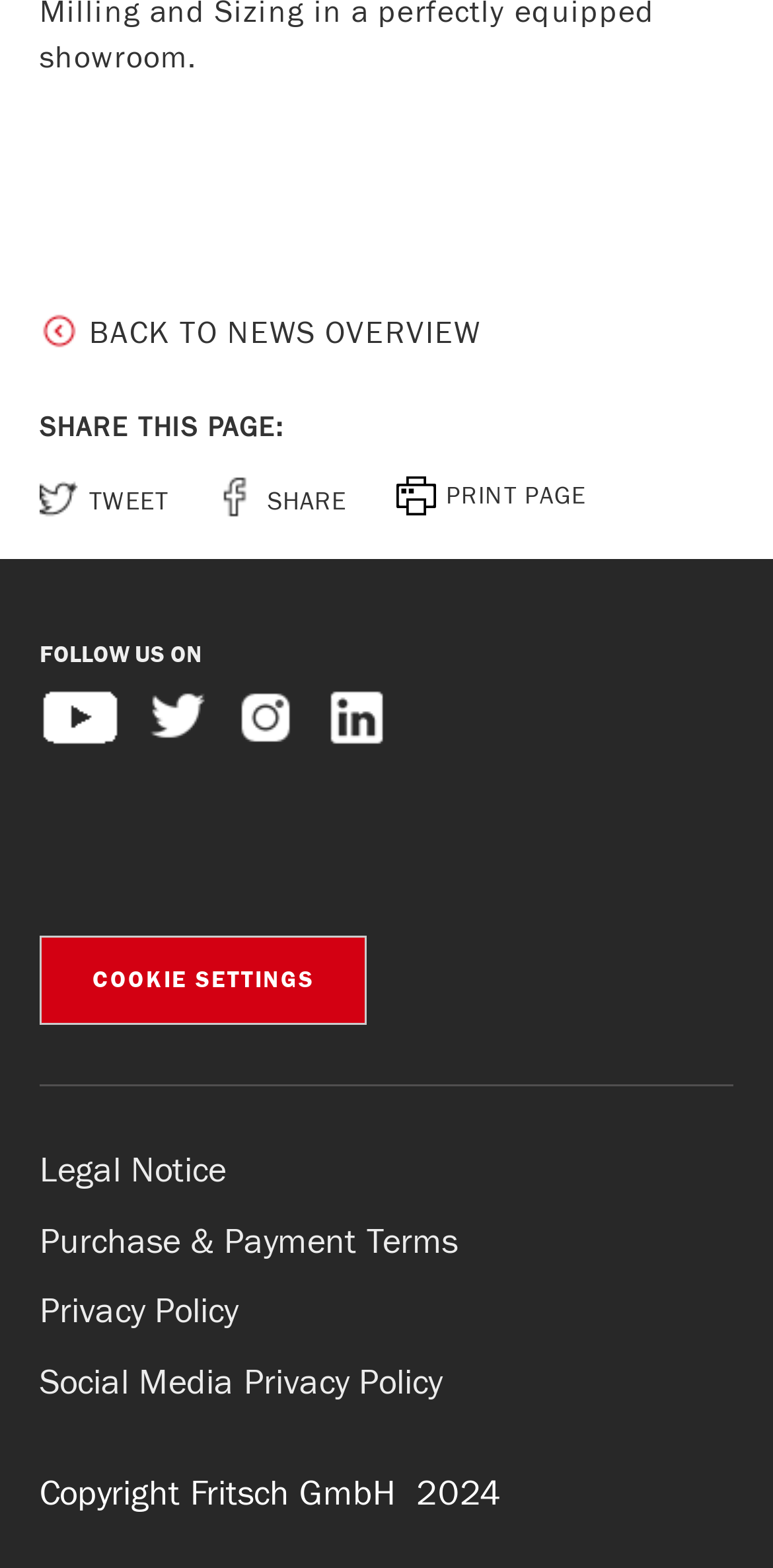Provide the bounding box coordinates of the HTML element this sentence describes: "share".

[0.282, 0.302, 0.449, 0.338]